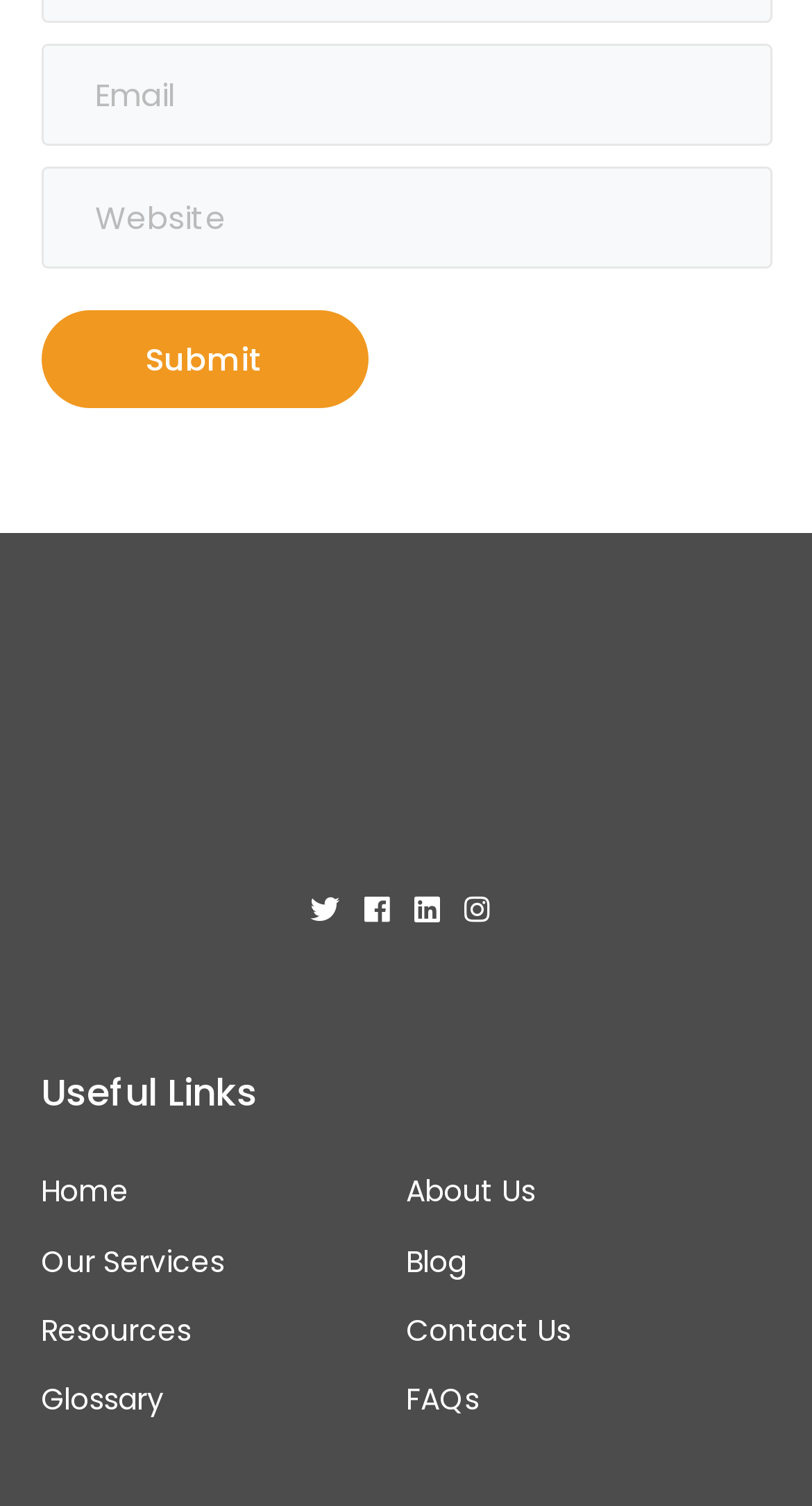Identify the bounding box coordinates for the region to click in order to carry out this instruction: "Go to About Us". Provide the coordinates using four float numbers between 0 and 1, formatted as [left, top, right, bottom].

[0.5, 0.776, 0.659, 0.808]